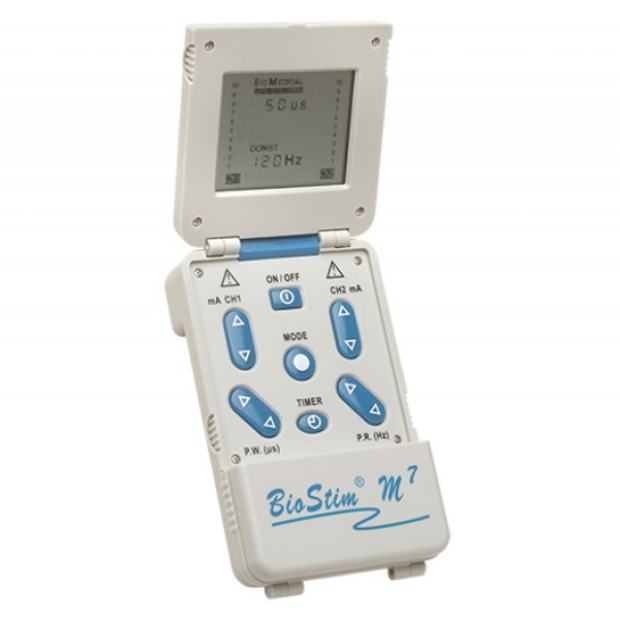Give a meticulous account of what the image depicts.

The image displays the BMLS BioStim® M7, a digital TENS (Transcutaneous Electrical Nerve Stimulation) unit, designed for pain relief and muscle stimulation. The device features a compact and portable design with a hinged display that shows settings such as a pulse width of 50 microseconds and a constant frequency of 120 Hz. 

The front panel includes intuitive controls with buttons for adjusting intensity levels for both channels (CH1 and CH2), a central mode button, and a timer for setting treatment duration. The model name, "BioStim M7," is prominently displayed on the unit, emphasizing its purpose and branding. 

This device is particularly useful for individuals seeking non-invasive treatment options for chronic pain management, making it a valuable addition to home care and therapeutic practices.